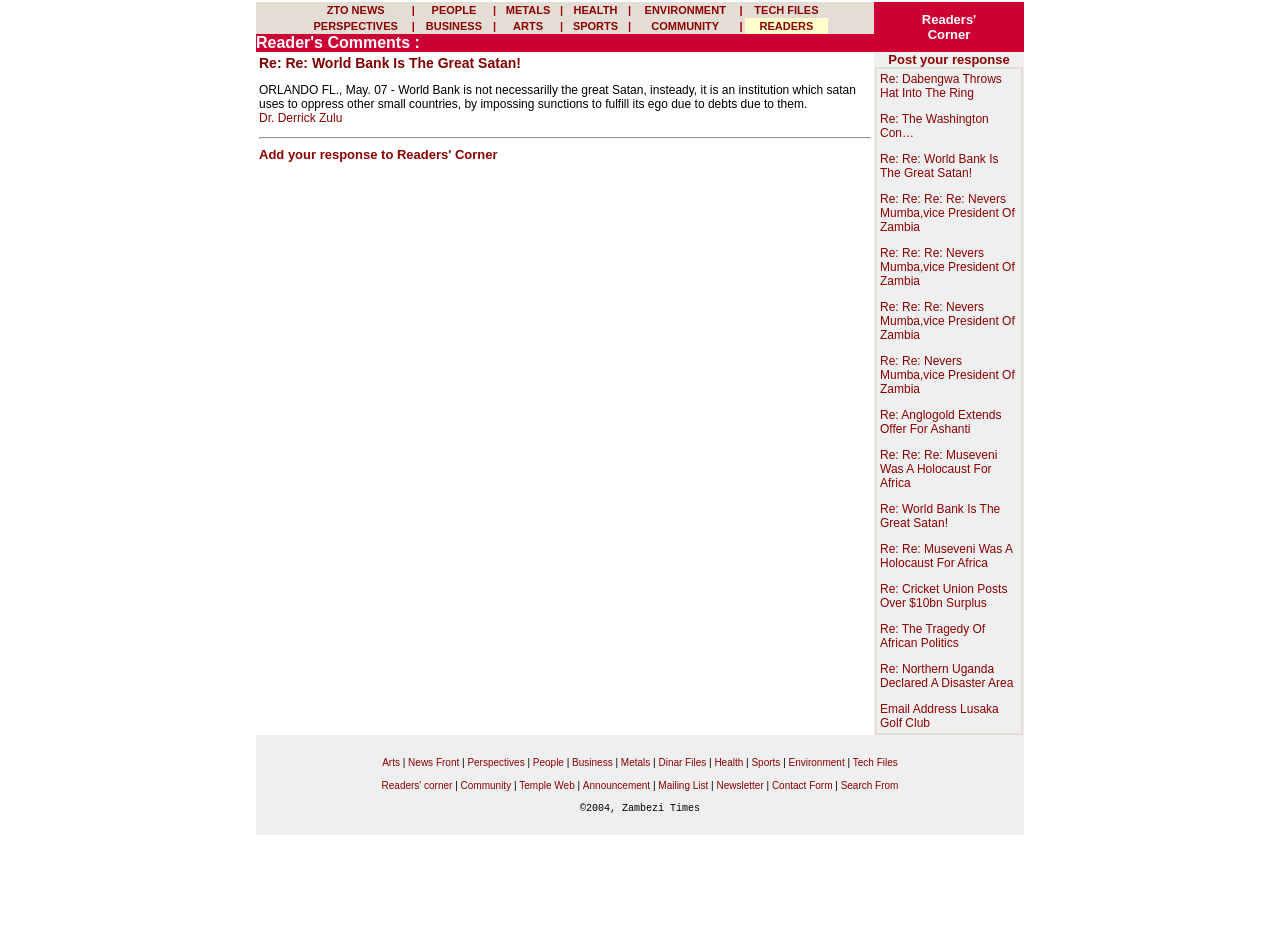How many categories are listed in the top navigation bar?
Provide a fully detailed and comprehensive answer to the question.

I counted the number of links in the top navigation bar, which includes categories like 'ZTO NEWS', 'PEOPLE', 'METALS', and so on, and found that there are 12 categories in total.